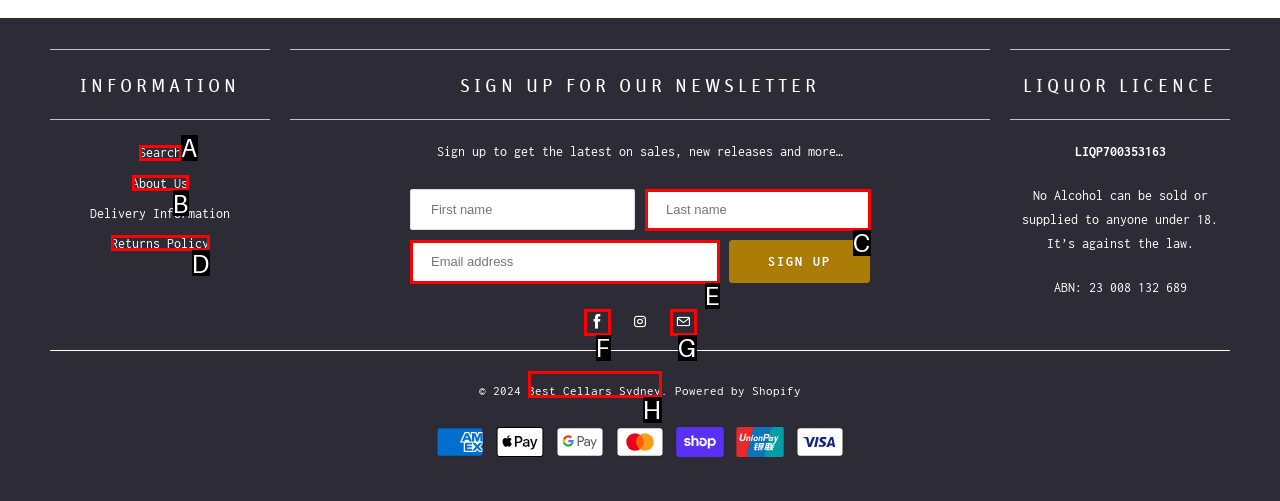Choose the letter that best represents the description: Search. Provide the letter as your response.

A